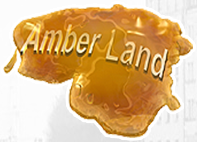Please answer the following question using a single word or phrase: What type of services does Ambercity offer?

Luxurious accommodations, vehicle rentals, and recreational activities